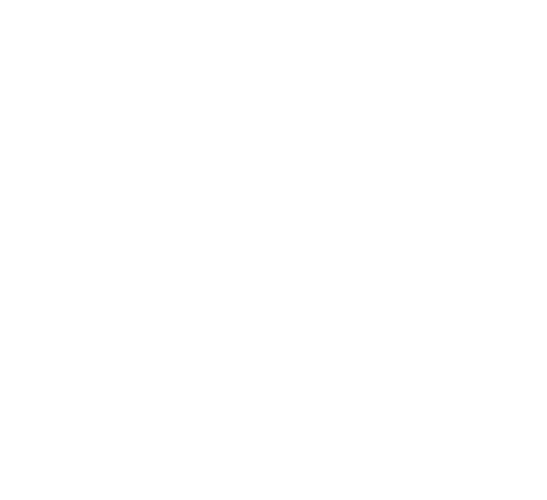What association is Huls Bros Trucking a proud member of?
Please give a detailed answer to the question using the information shown in the image.

The description explicitly states that Huls Bros Trucking is a proud member of the Minnesota Trucking Association, which suggests their commitment to adhering to industry standards and best practices.